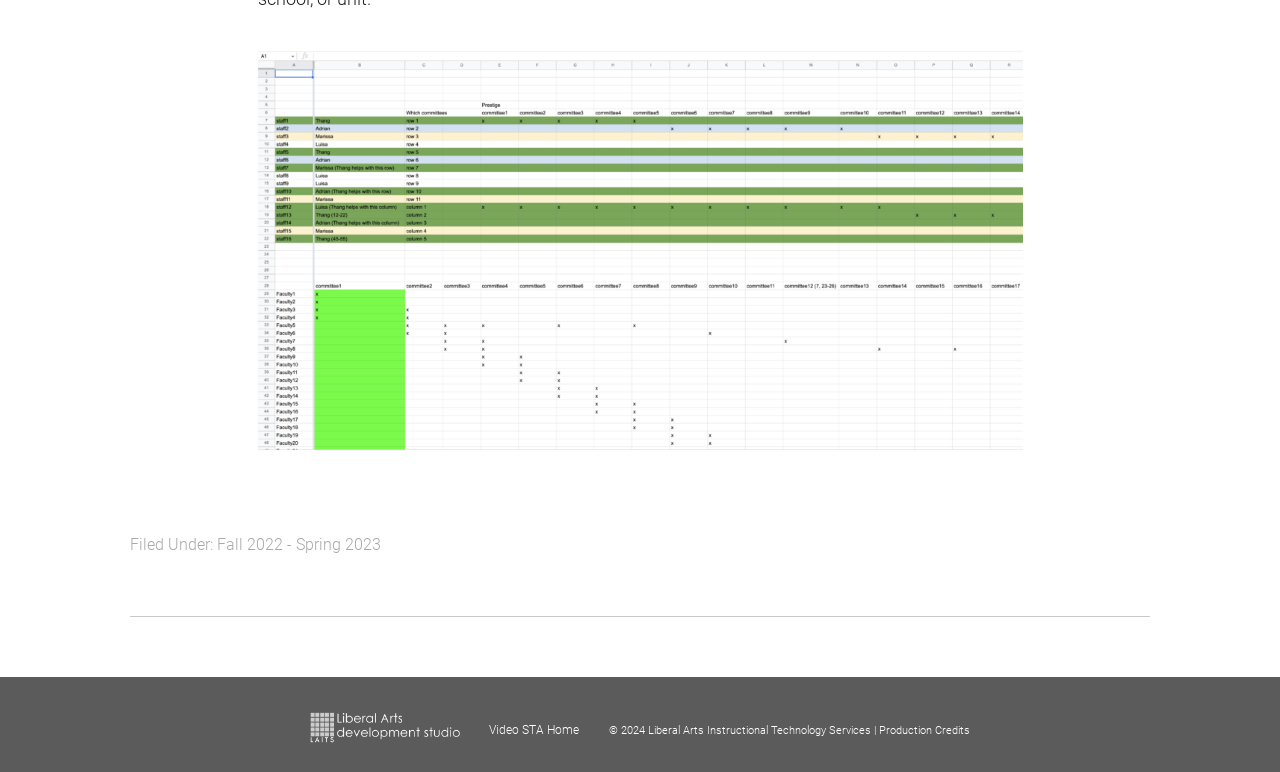From the screenshot, find the bounding box of the UI element matching this description: "Video STA Home". Supply the bounding box coordinates in the form [left, top, right, bottom], each a float between 0 and 1.

[0.382, 0.937, 0.453, 0.955]